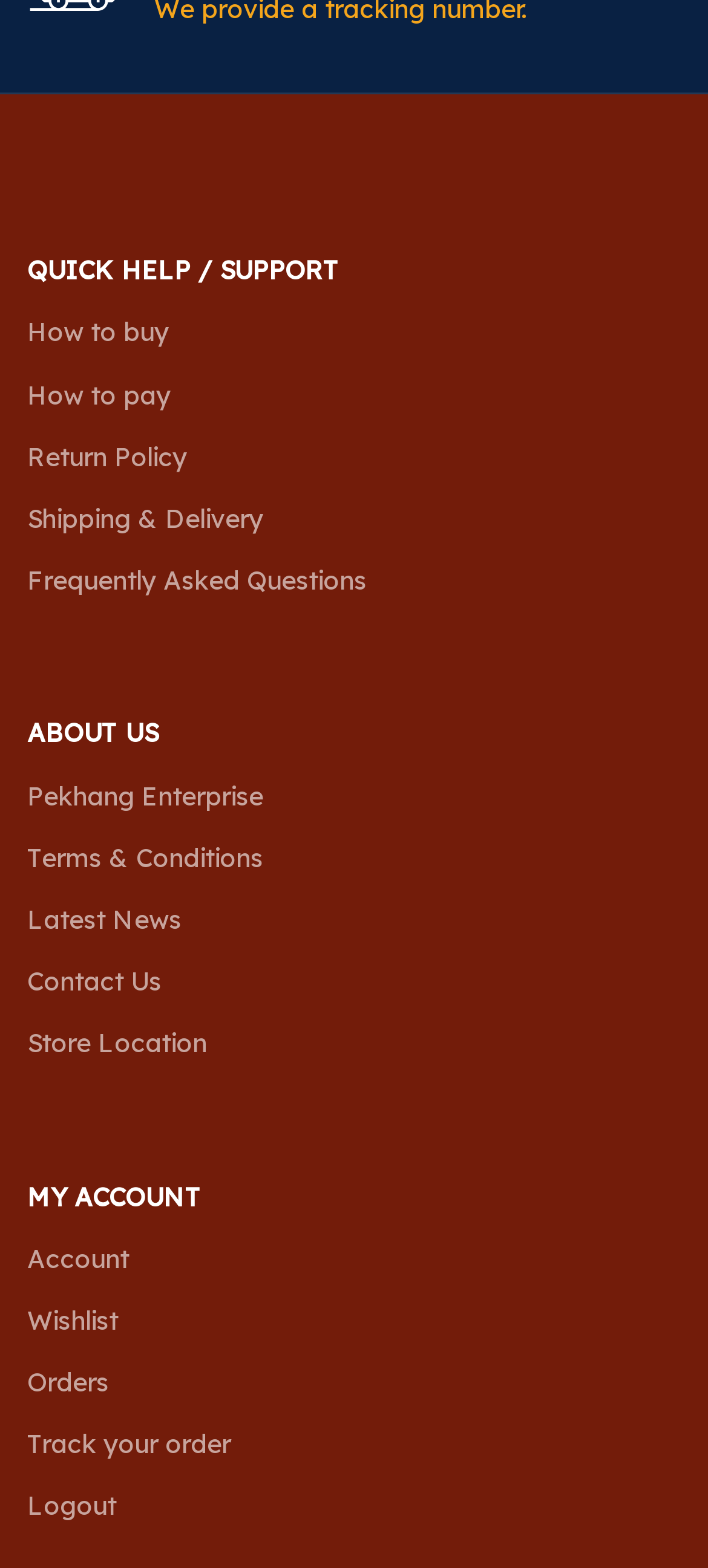Using the webpage screenshot, find the UI element described by My Account. Provide the bounding box coordinates in the format (top-left x, top-left y, bottom-right x, bottom-right y), ensuring all values are floating point numbers between 0 and 1.

[0.038, 0.743, 0.474, 0.783]